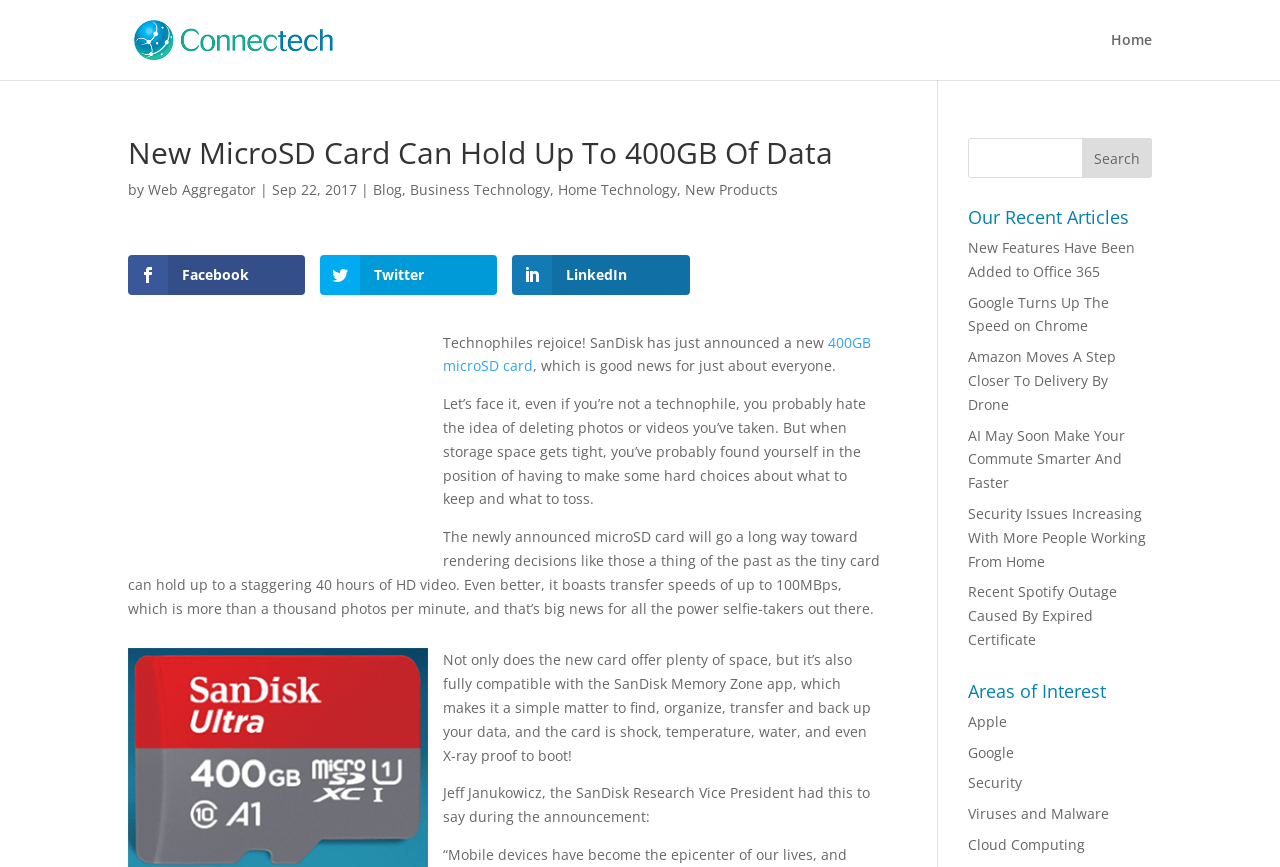What is the maximum storage capacity of the new microSD card?
Look at the image and answer the question using a single word or phrase.

400GB